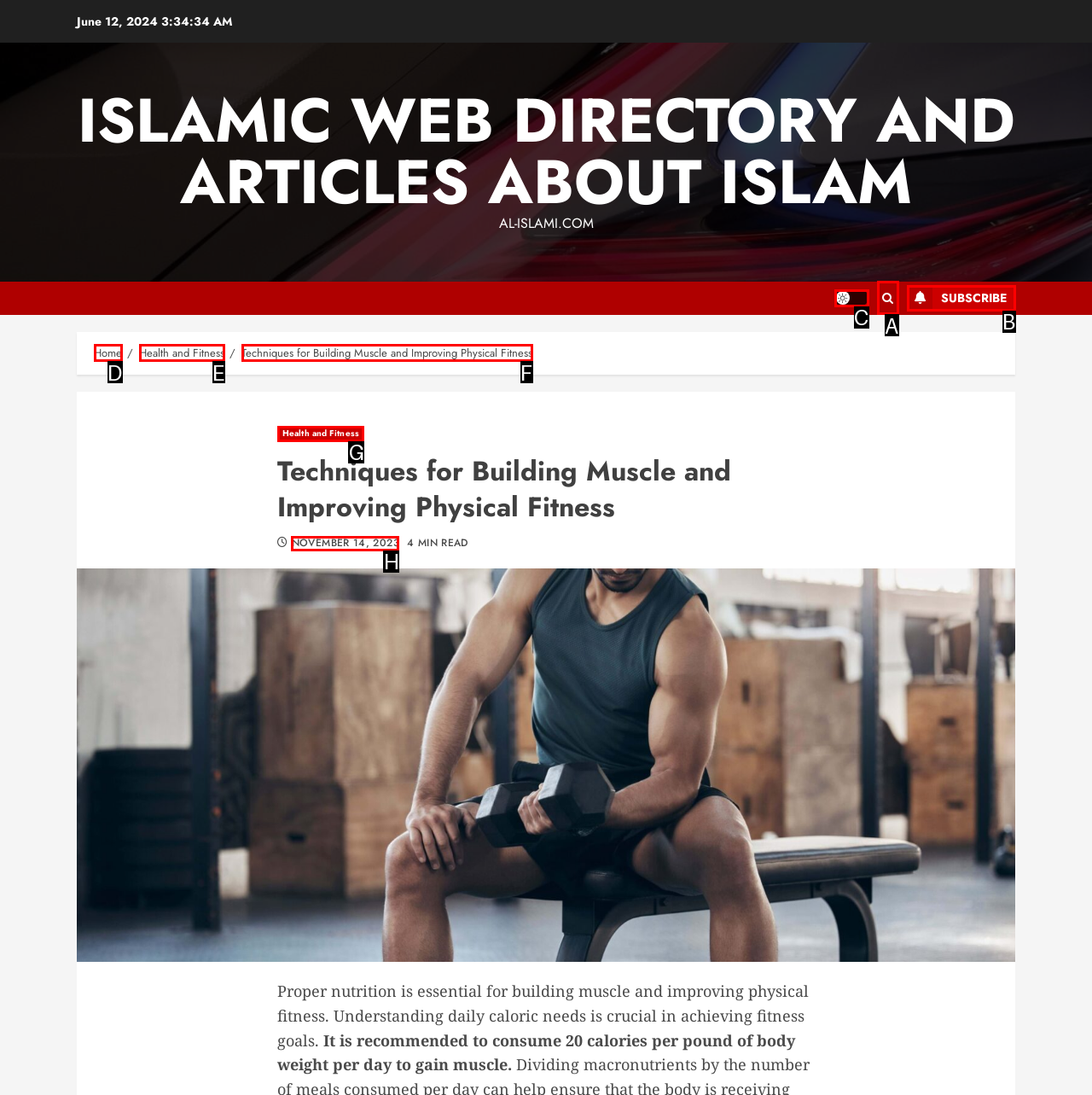Identify the option that corresponds to the given description: Light/Dark Button. Reply with the letter of the chosen option directly.

C